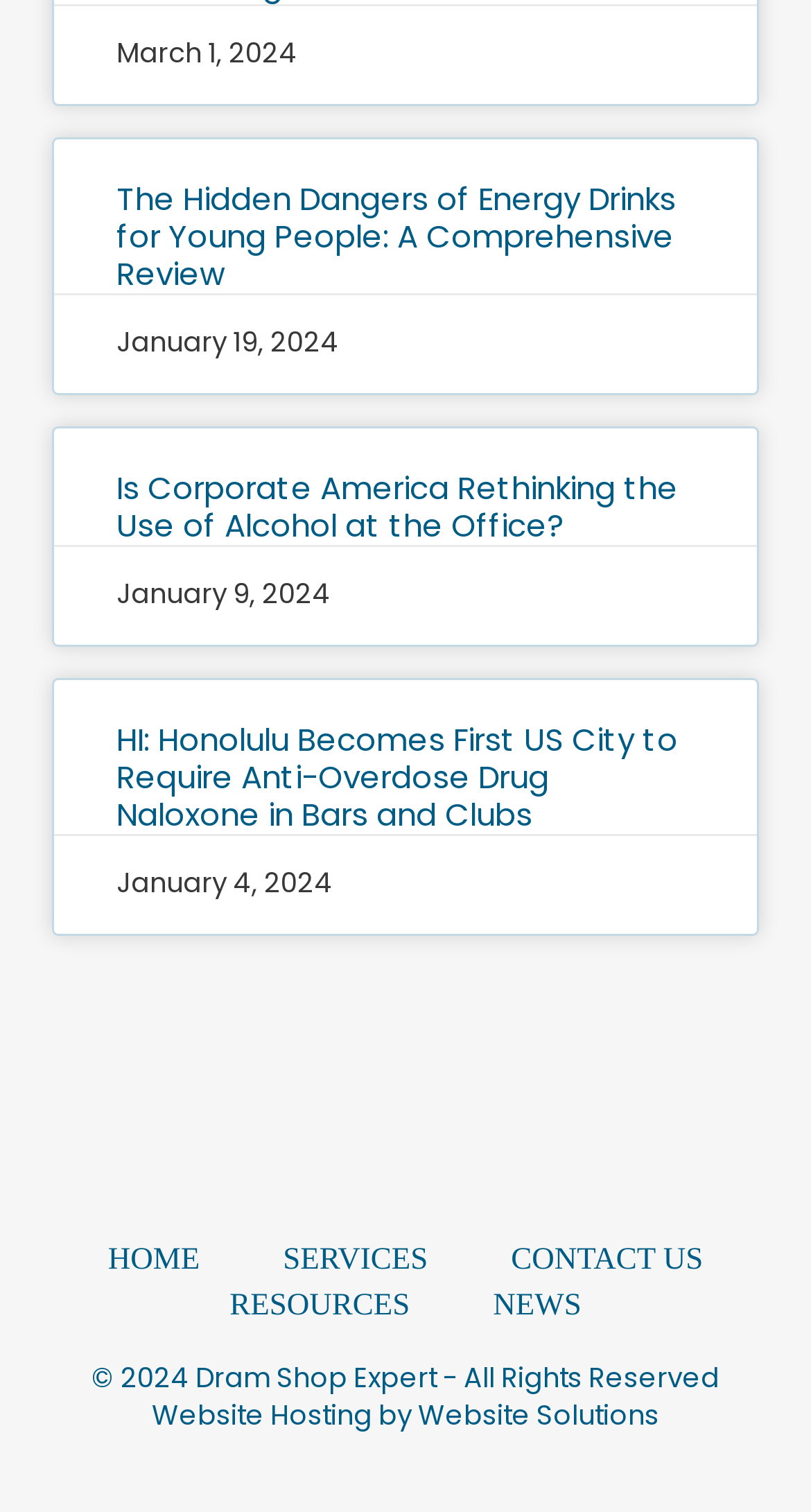Determine the bounding box coordinates of the clickable element to achieve the following action: 'read the article about energy drinks'. Provide the coordinates as four float values between 0 and 1, formatted as [left, top, right, bottom].

[0.144, 0.12, 0.856, 0.194]